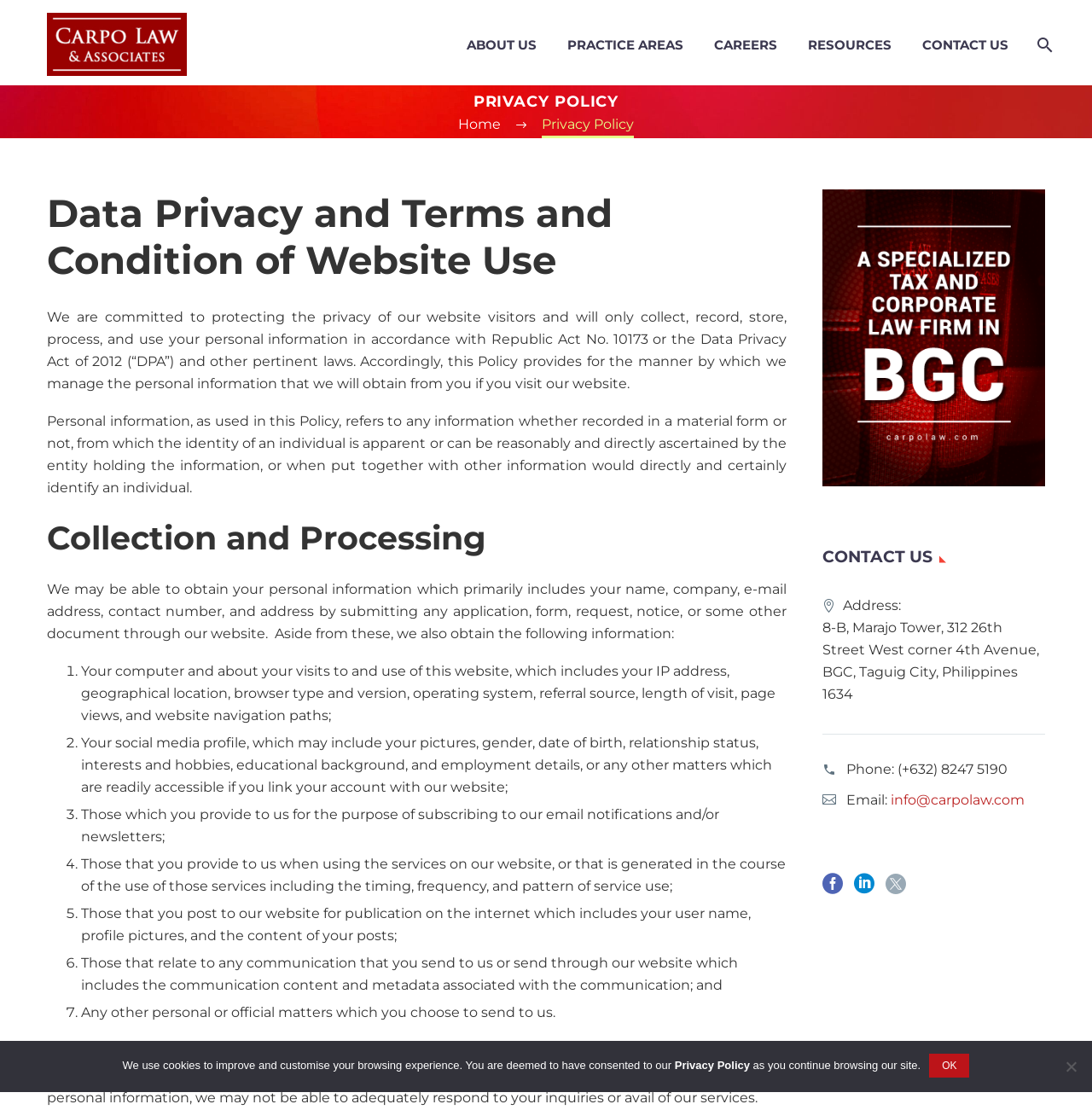What type of information does the website collect from visitors?
Use the screenshot to answer the question with a single word or phrase.

Personal information